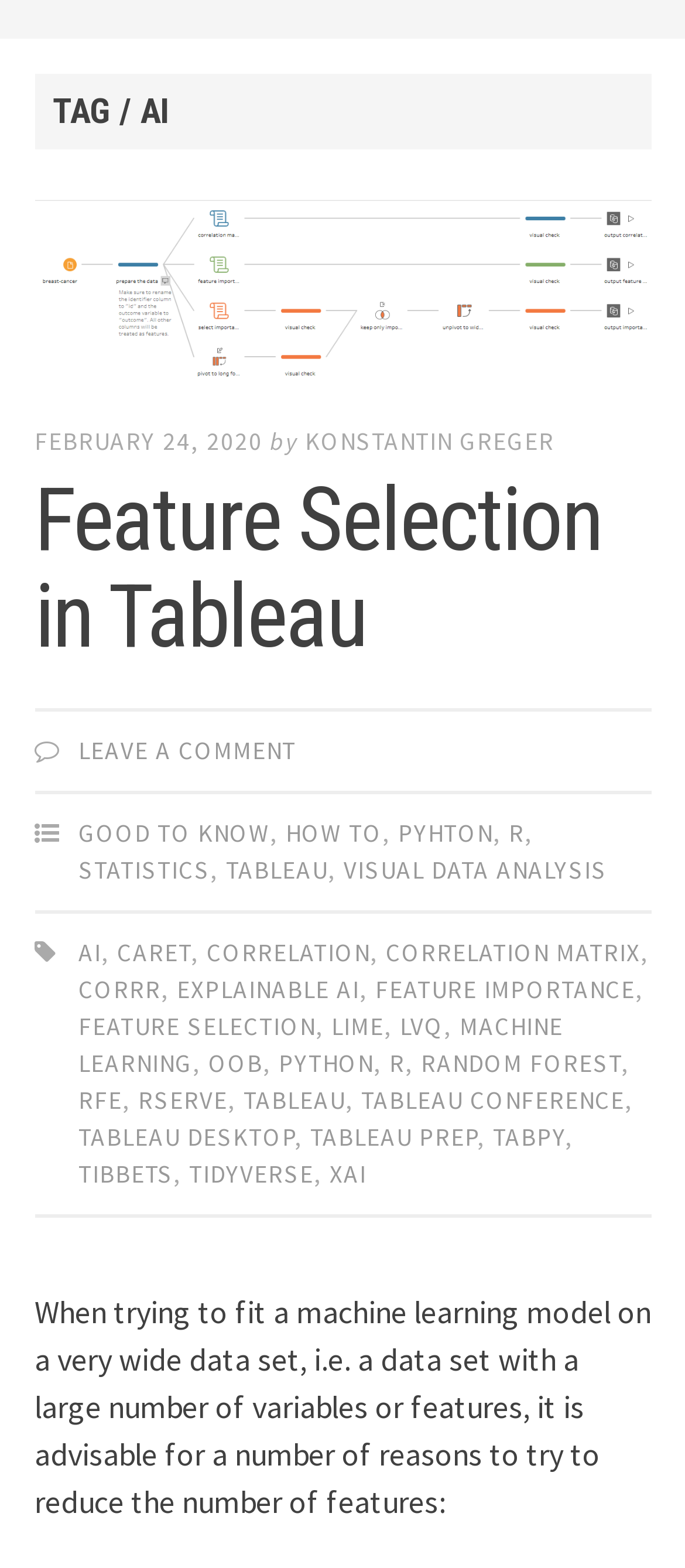Please find the bounding box for the UI component described as follows: "February 24, 2020February 24, 2020".

[0.05, 0.271, 0.383, 0.291]